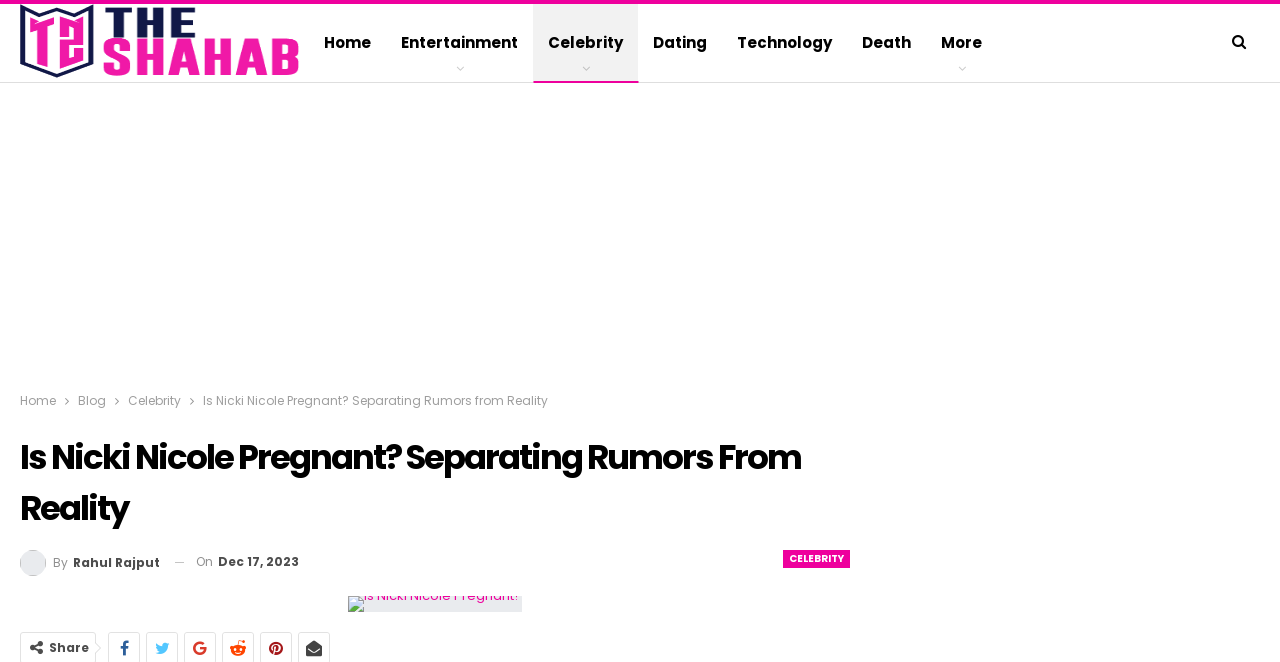Determine the bounding box coordinates of the element that should be clicked to execute the following command: "Visit the 'Celebrity' page".

[0.417, 0.006, 0.499, 0.124]